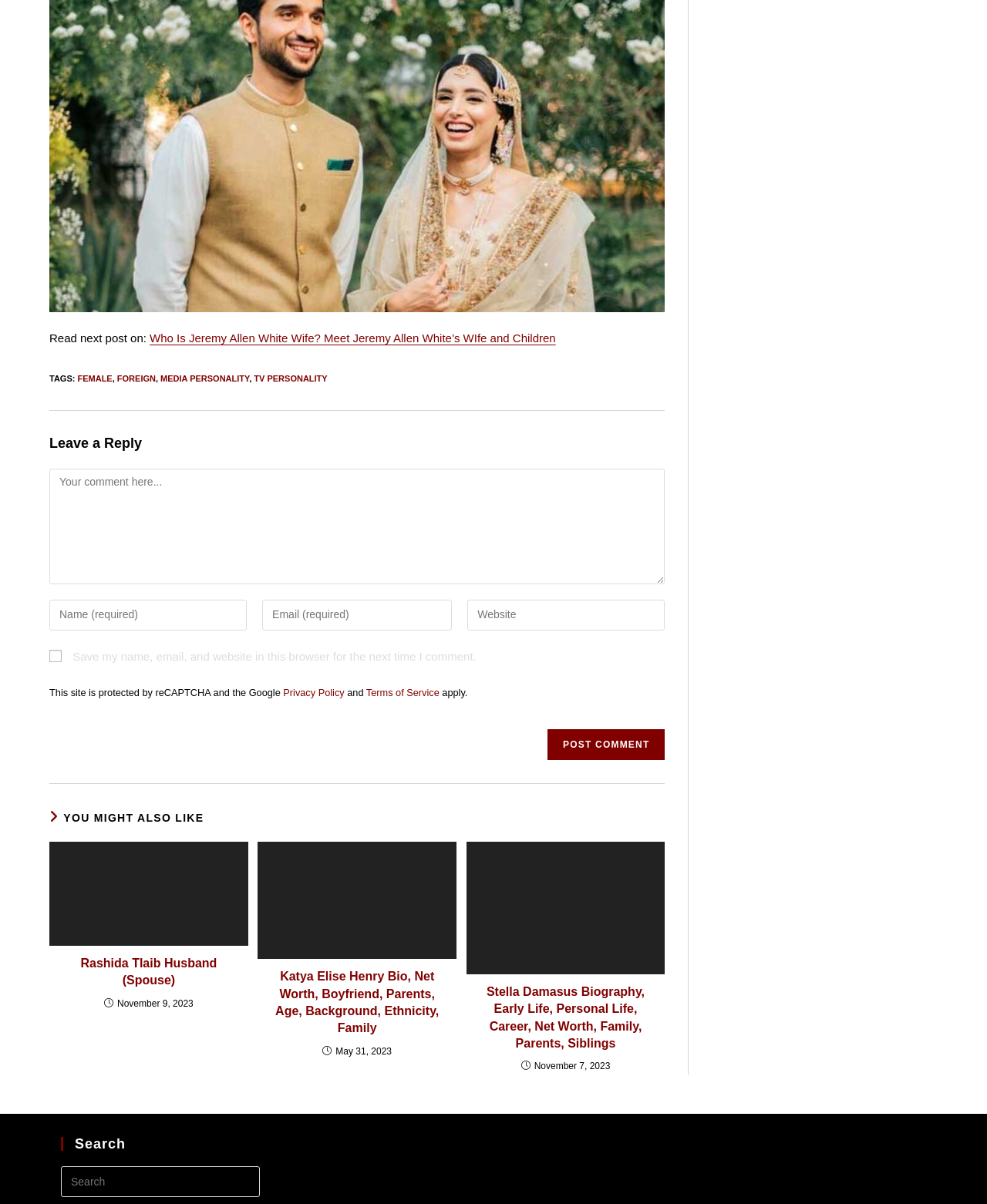Find the bounding box coordinates of the clickable area that will achieve the following instruction: "Leave a comment".

[0.05, 0.36, 0.674, 0.376]